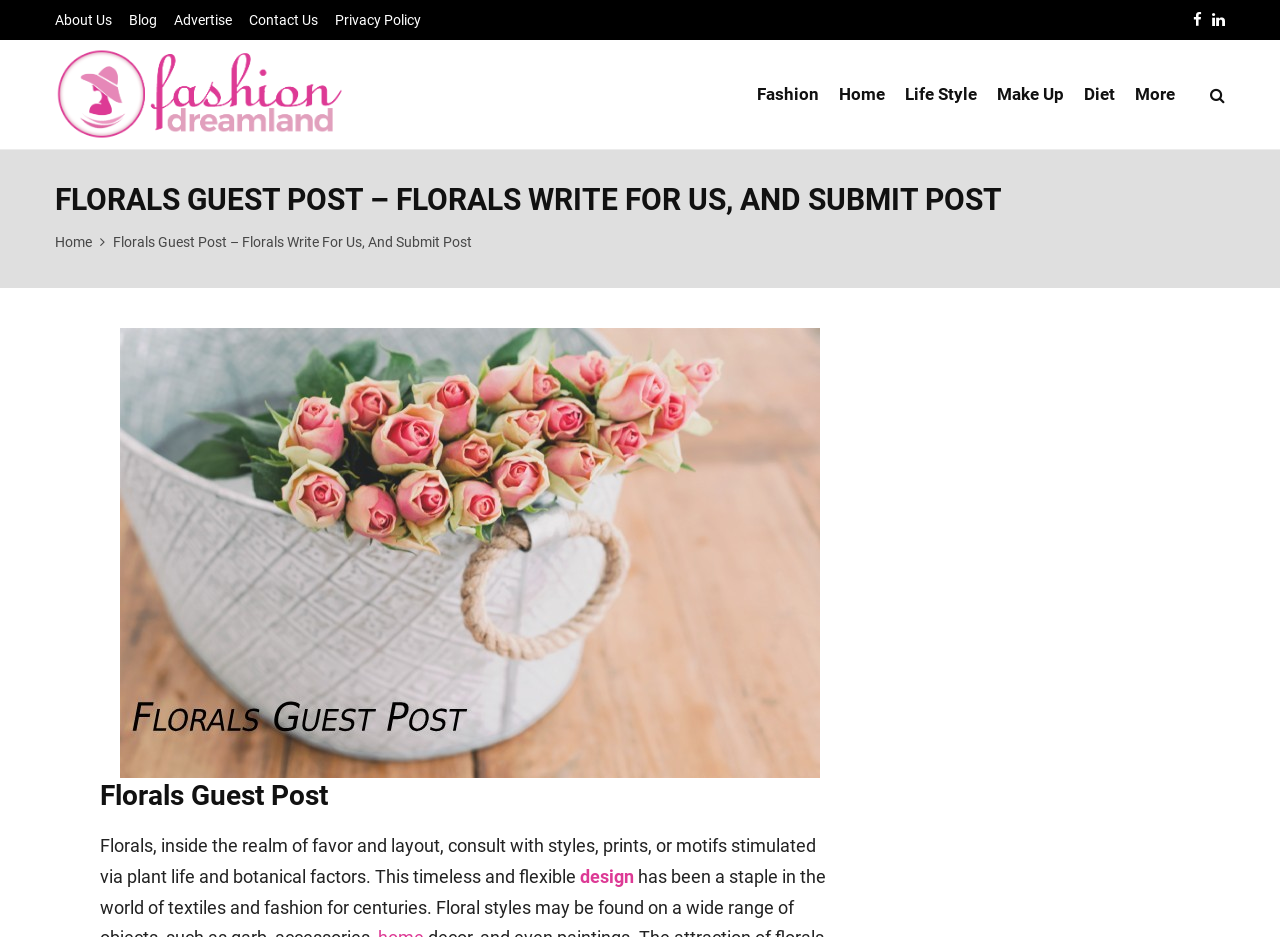Please provide a brief answer to the following inquiry using a single word or phrase:
Is there a social media link to Facebook?

Yes